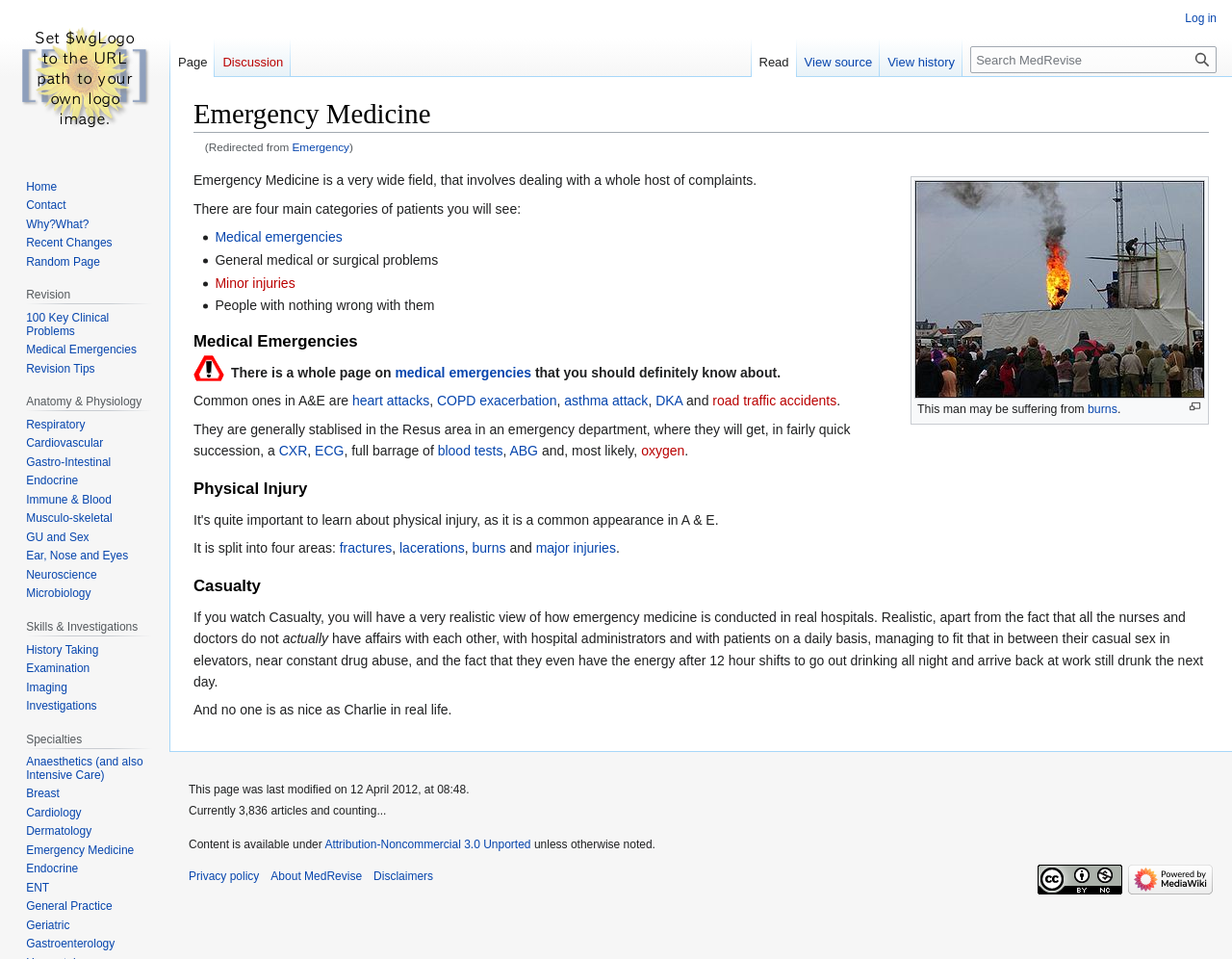Respond concisely with one word or phrase to the following query:
How many main areas are physical injuries split into?

Four